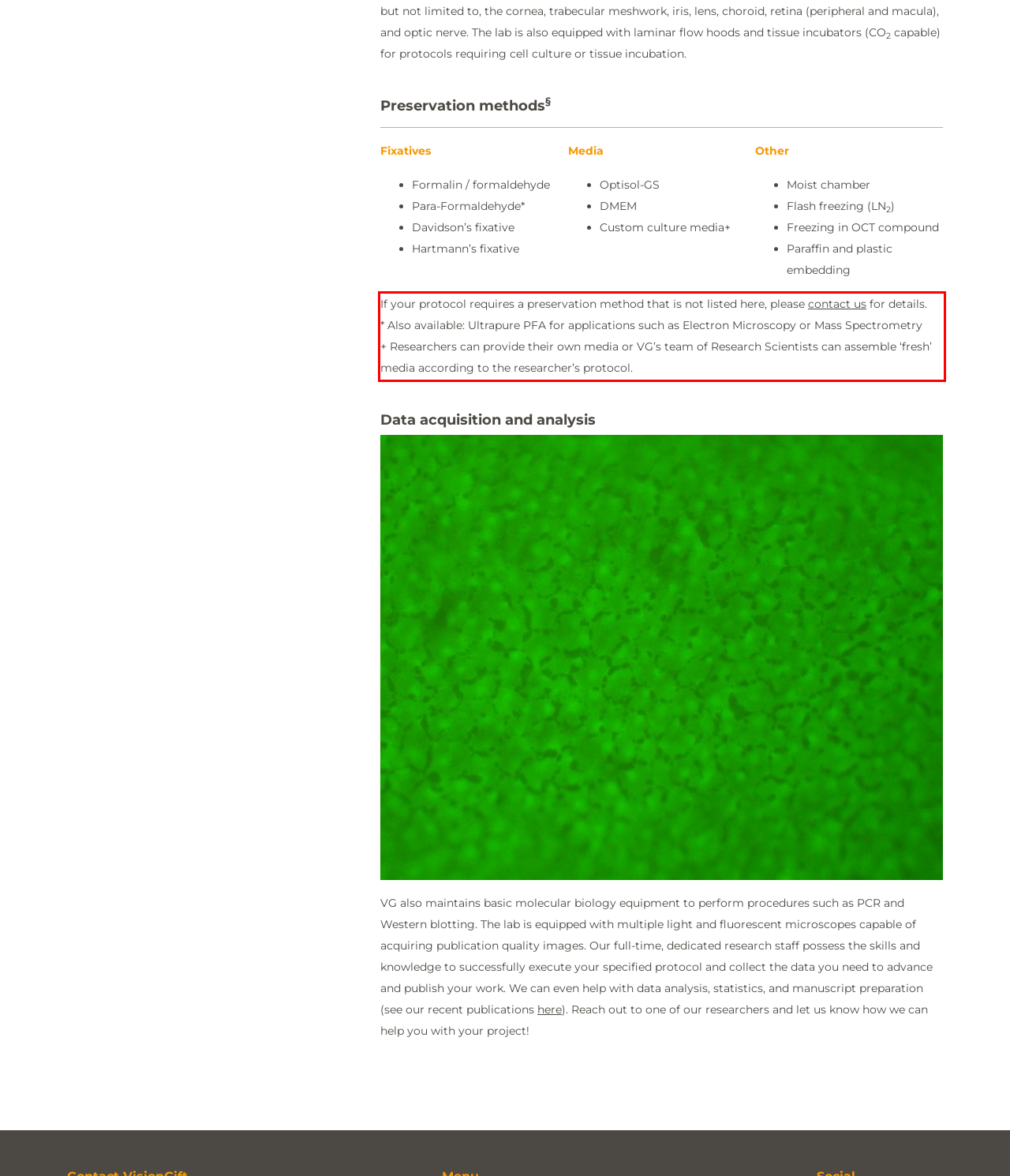Please perform OCR on the text within the red rectangle in the webpage screenshot and return the text content.

If your protocol requires a preservation method that is not listed here, please contact us for details. * Also available: Ultrapure PFA for applications such as Electron Microscopy or Mass Spectrometry + Researchers can provide their own media or VG’s team of Research Scientists can assemble ‘fresh’ media according to the researcher’s protocol.